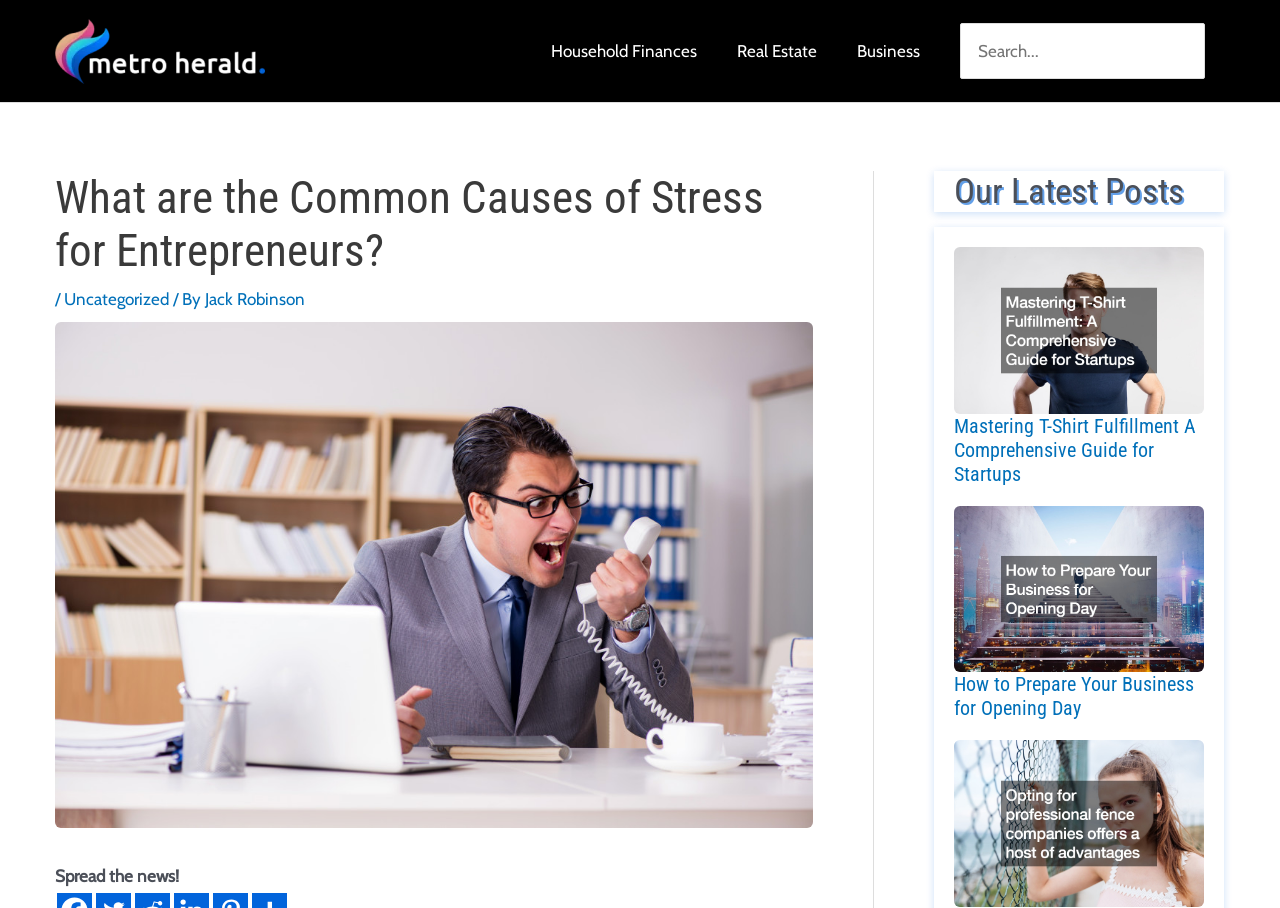What is the author of the article?
Using the details shown in the screenshot, provide a comprehensive answer to the question.

The author of the article is mentioned below the title of the article, which is 'What are the Common Causes of Stress for Entrepreneurs?', and the author's name is 'Jack Robinson'.